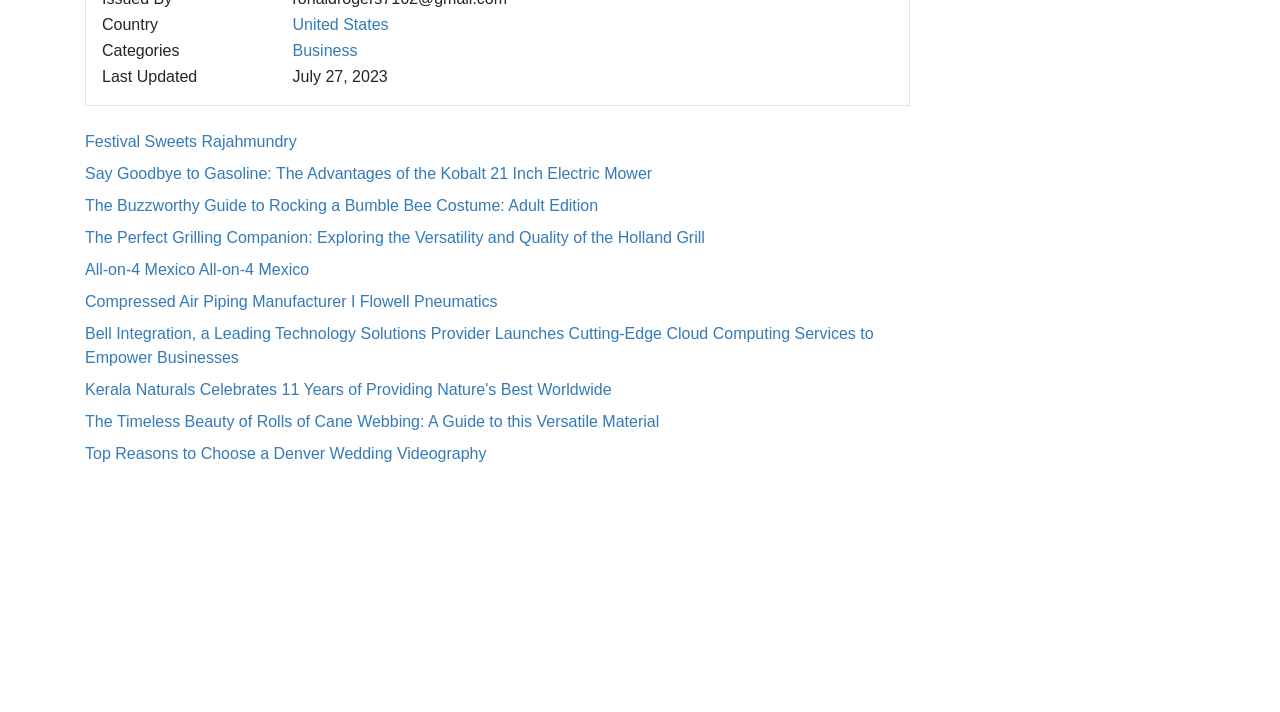Identify the bounding box coordinates of the section to be clicked to complete the task described by the following instruction: "Read the guide to Rocking a Bumble Bee Costume". The coordinates should be four float numbers between 0 and 1, formatted as [left, top, right, bottom].

[0.066, 0.277, 0.467, 0.301]